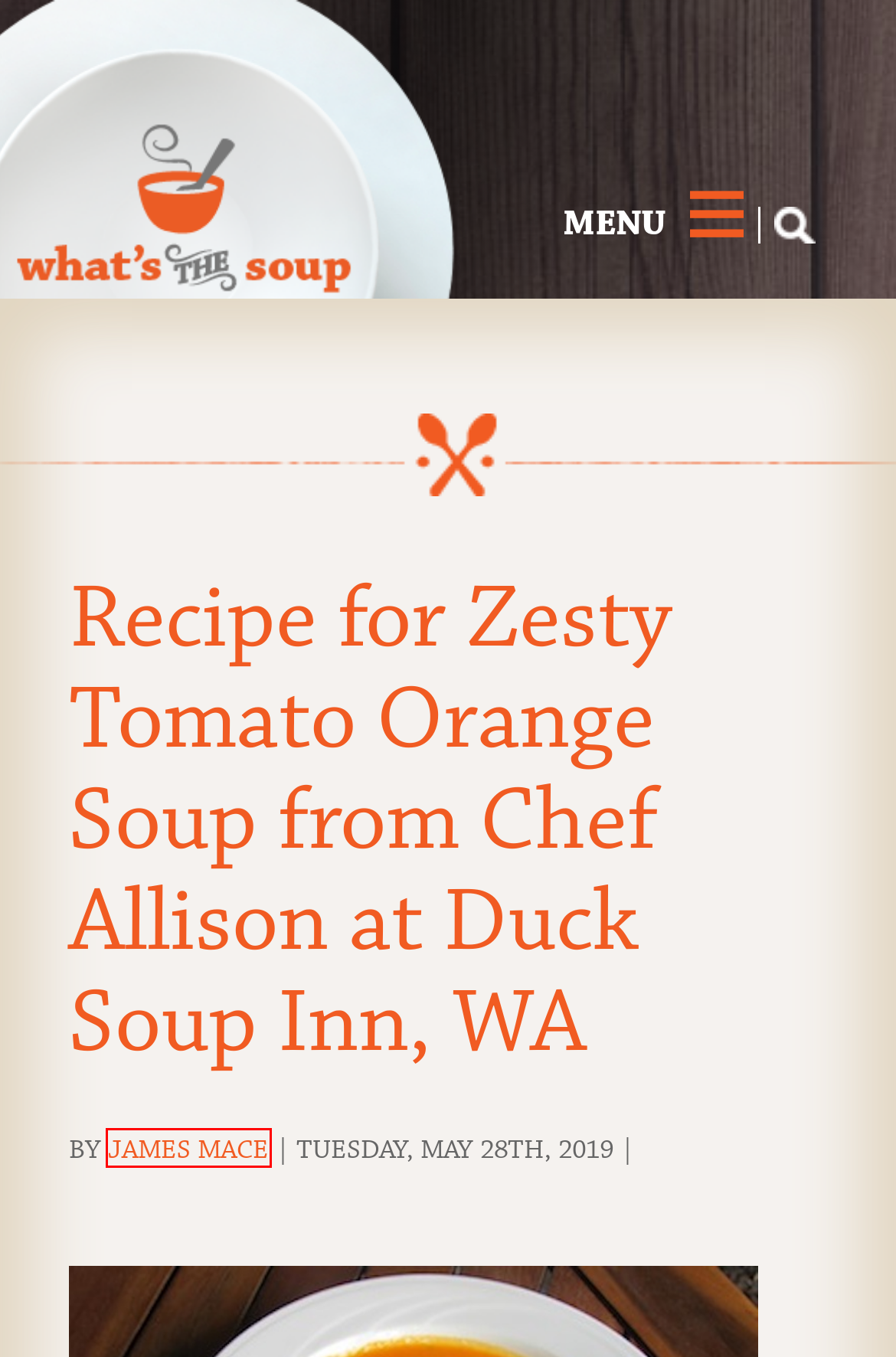You have a screenshot of a webpage with a red rectangle bounding box around a UI element. Choose the best description that matches the new page after clicking the element within the bounding box. The candidate descriptions are:
A. All Recipes - What's the Soup
B. Chef Kevin Taylor – Smoked Sweet Corn Soup - What's the Soup
C. Contact - What's the Soup
D. Work with us - What's the Soup
E. Zomato
F. James Mace - What's the Soup
G. About Us - What's the Soup
H. A Taco Night Tradition Includes a Heavenly Recipe for Crema de Chile Poblano - What's the Soup

F